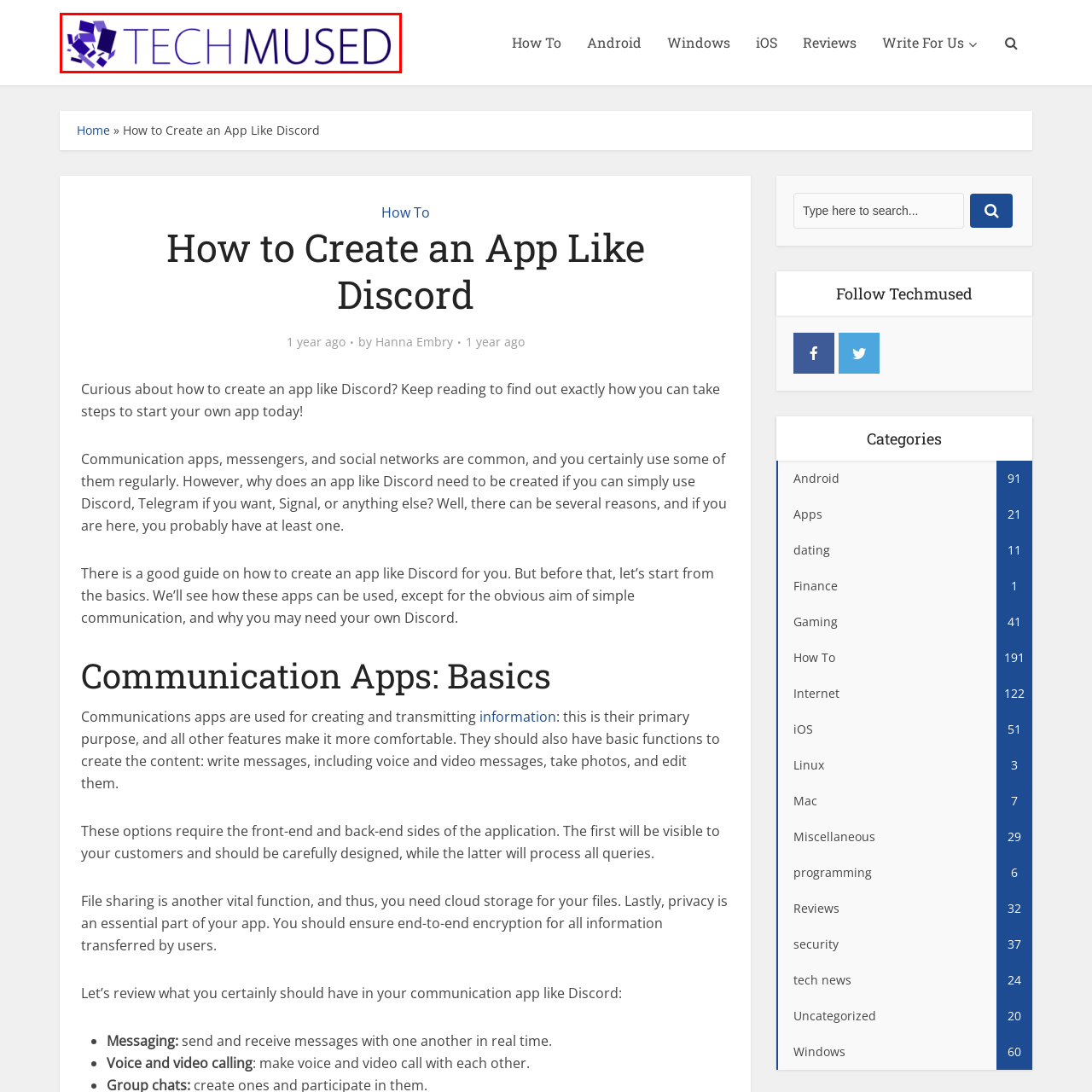What is the primary focus of the platform?
Analyze the image within the red bounding box and respond to the question with a detailed answer derived from the visual content.

The caption states that TechMused is a 'technology-focused platform', indicating that the primary focus of the platform is on technology and related topics, such as creating apps and informative content.